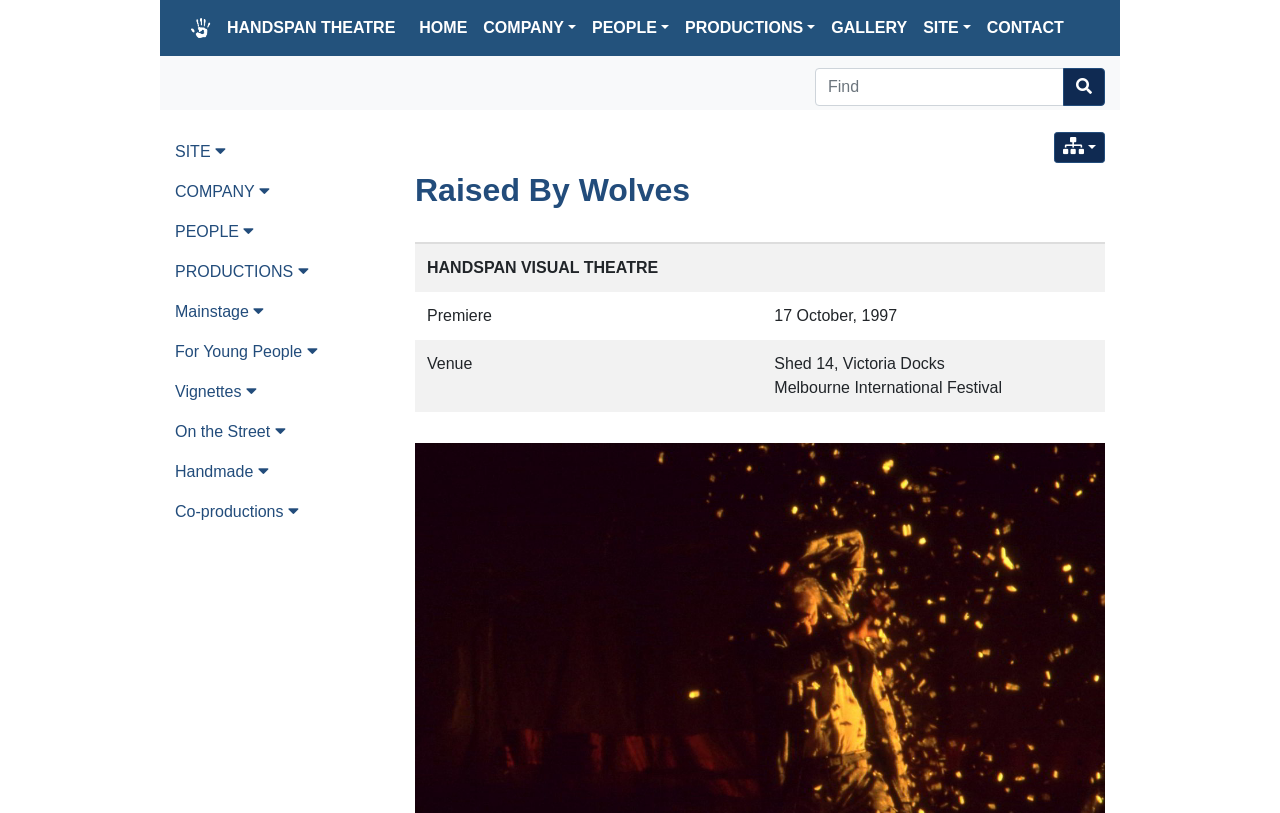Return the bounding box coordinates of the UI element that corresponds to this description: "parent_node: Find name="find" placeholder="Find"". The coordinates must be given as four float numbers in the range of 0 and 1, [left, top, right, bottom].

[0.637, 0.084, 0.831, 0.13]